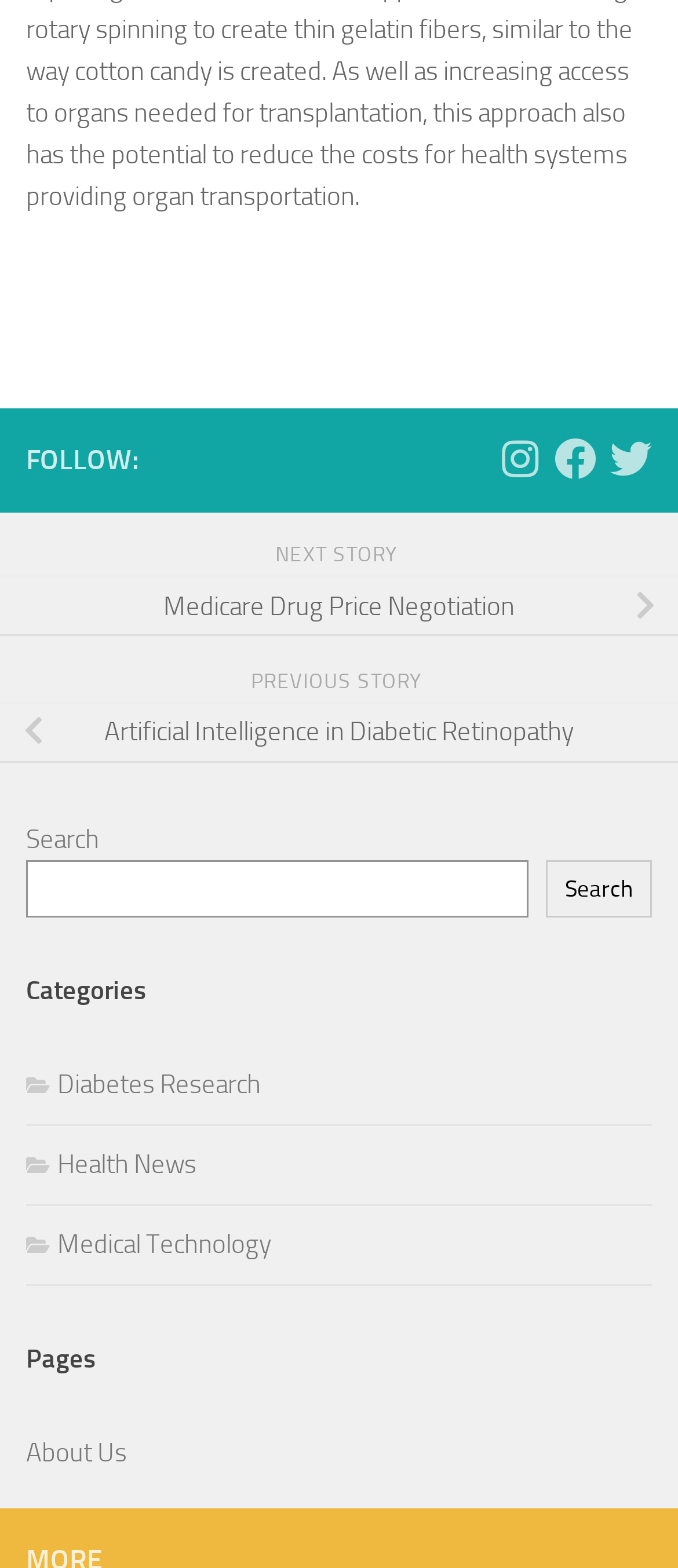What is the purpose of the 'About Us' page?
Please use the image to provide a one-word or short phrase answer.

To provide information about the website